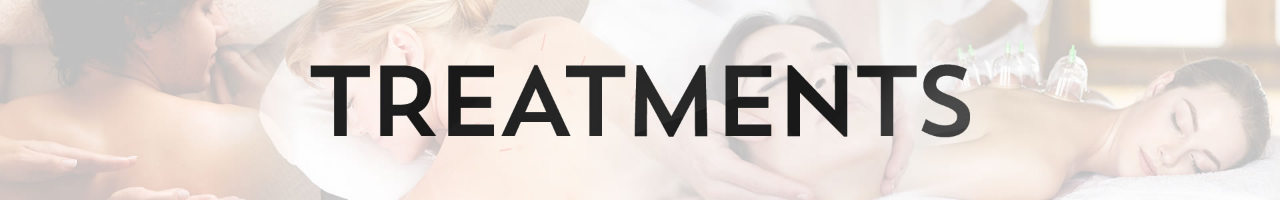Please answer the following question using a single word or phrase: 
What is emphasized by the images of patients in the background?

Acupuncture